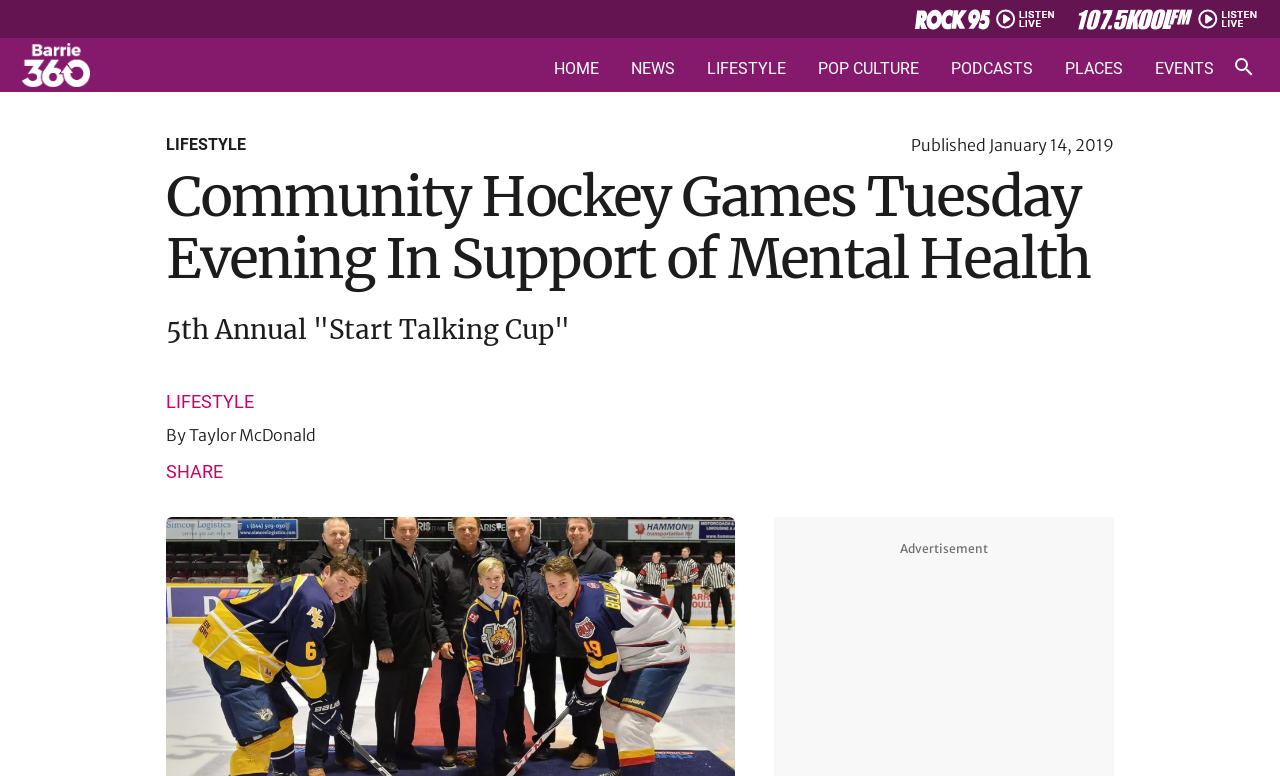Please mark the bounding box coordinates of the area that should be clicked to carry out the instruction: "go to NEWS".

[0.493, 0.079, 0.527, 0.099]